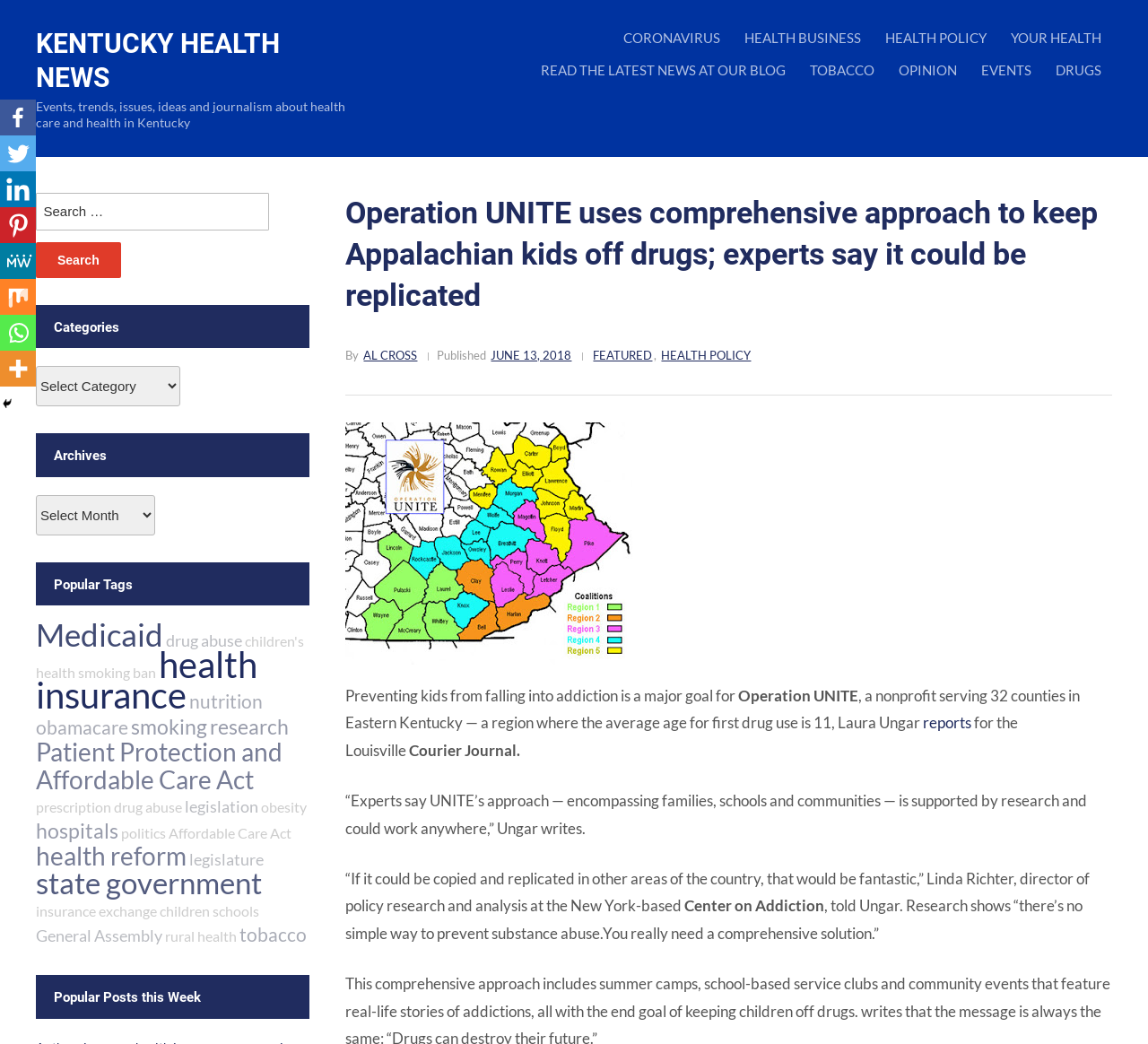Using floating point numbers between 0 and 1, provide the bounding box coordinates in the format (top-left x, top-left y, bottom-right x, bottom-right y). Locate the UI element described here: children's health

[0.031, 0.606, 0.265, 0.652]